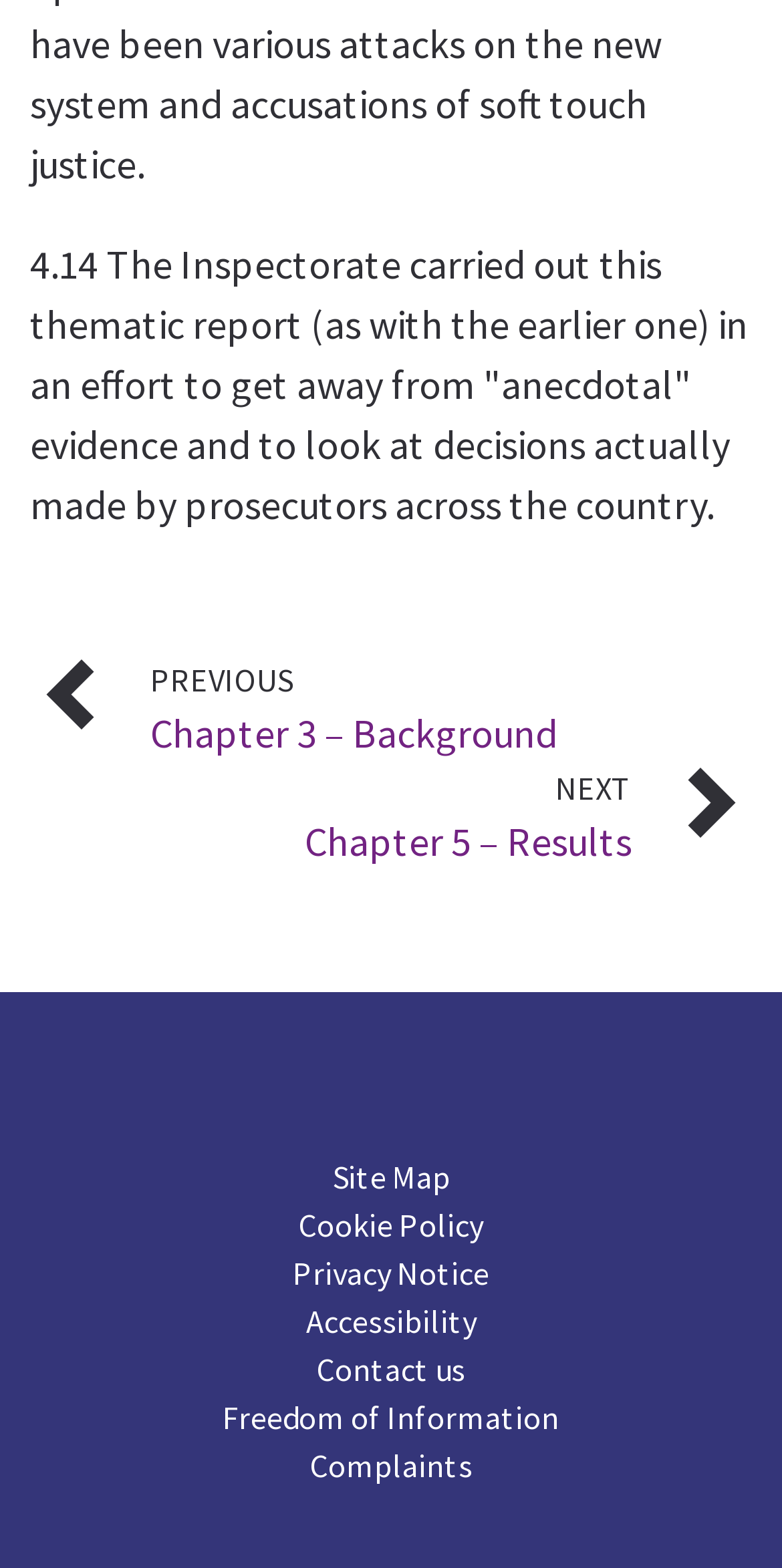Please provide the bounding box coordinates in the format (top-left x, top-left y, bottom-right x, bottom-right y). Remember, all values are floating point numbers between 0 and 1. What is the bounding box coordinate of the region described as: Cookie Policy

[0.382, 0.765, 0.618, 0.796]